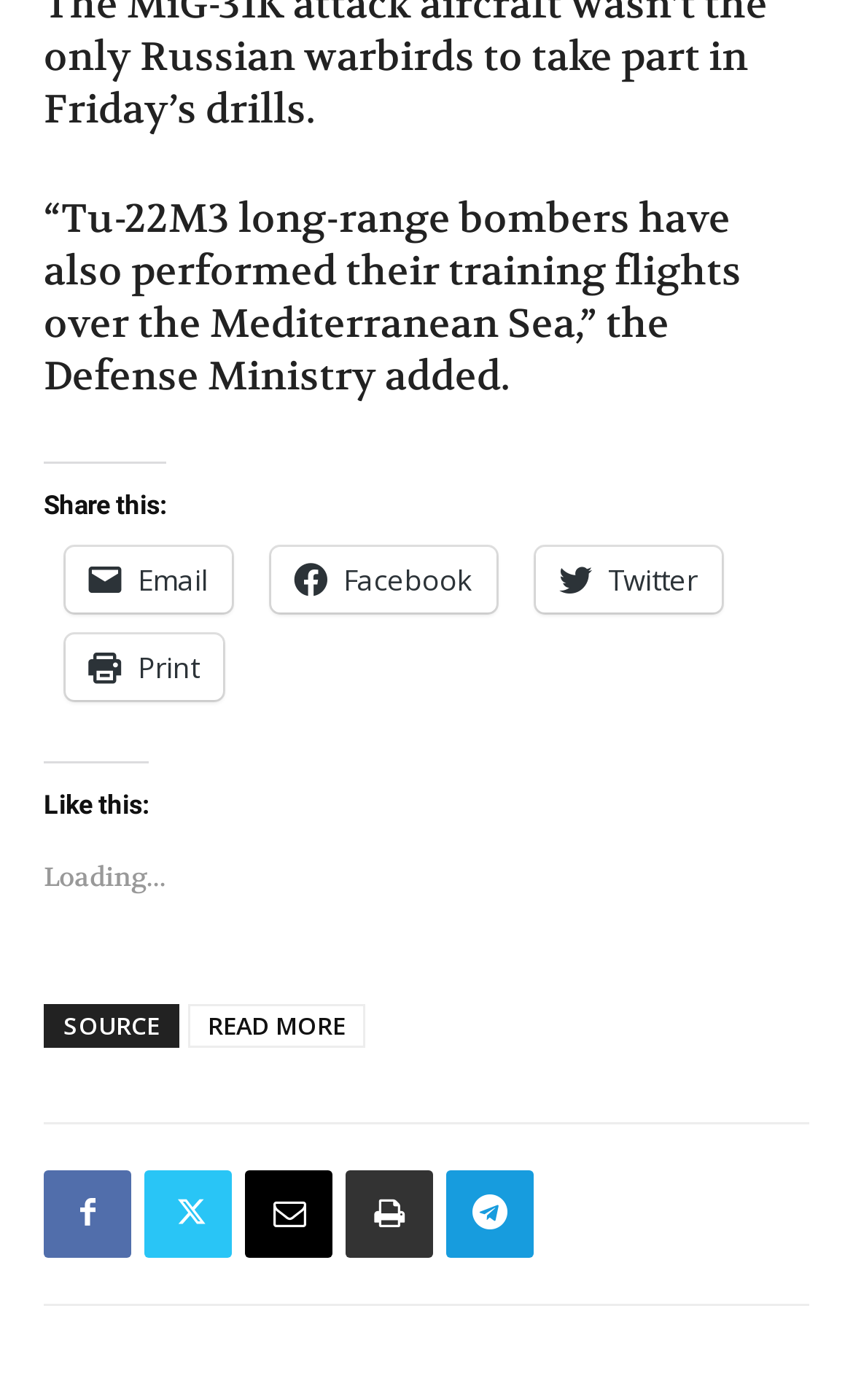Please identify the coordinates of the bounding box for the clickable region that will accomplish this instruction: "Print the article".

[0.077, 0.453, 0.262, 0.5]